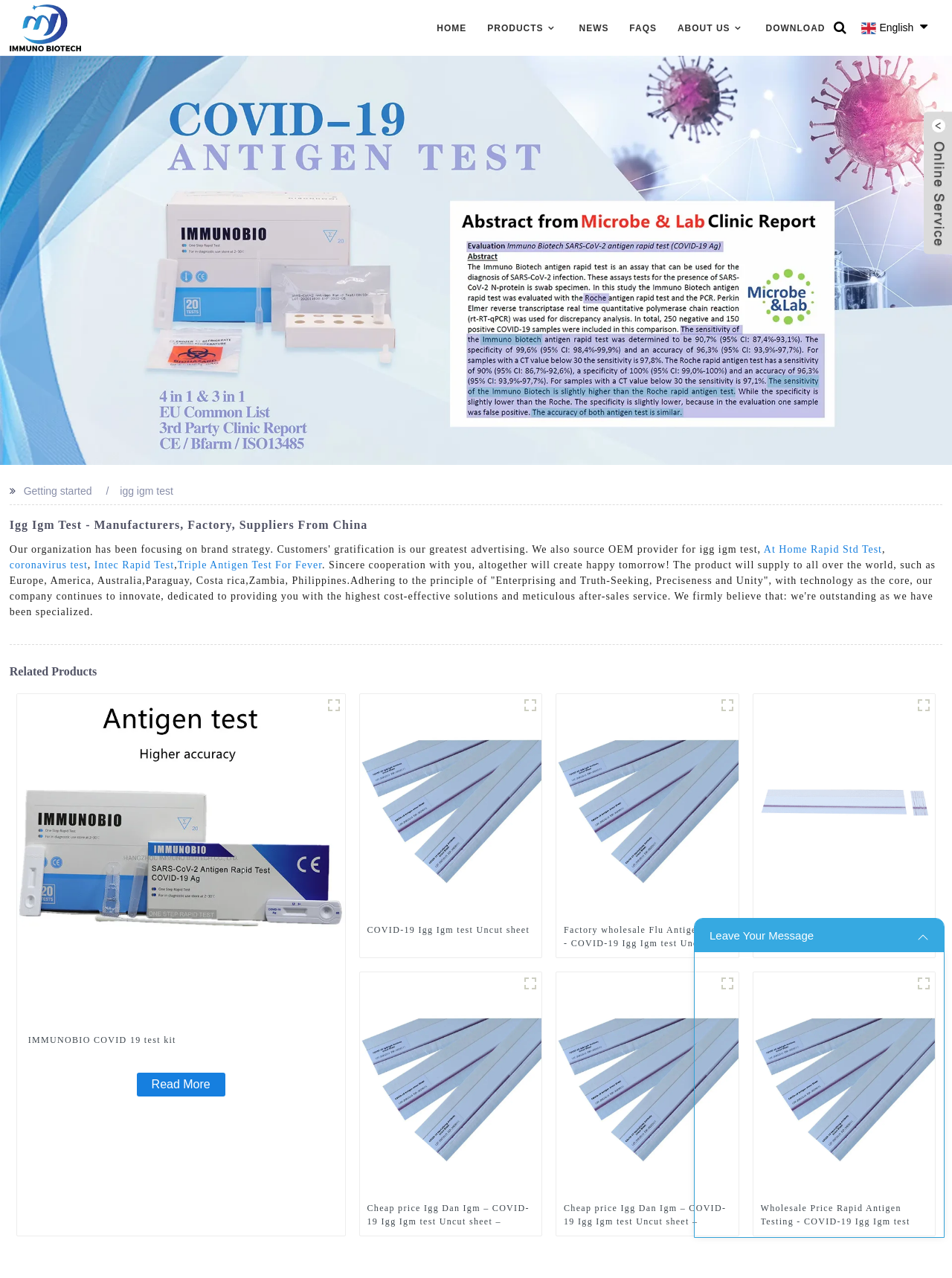Please identify the primary heading on the webpage and return its text.

Igg Igm Test - Manufacturers, Factory, Suppliers From China